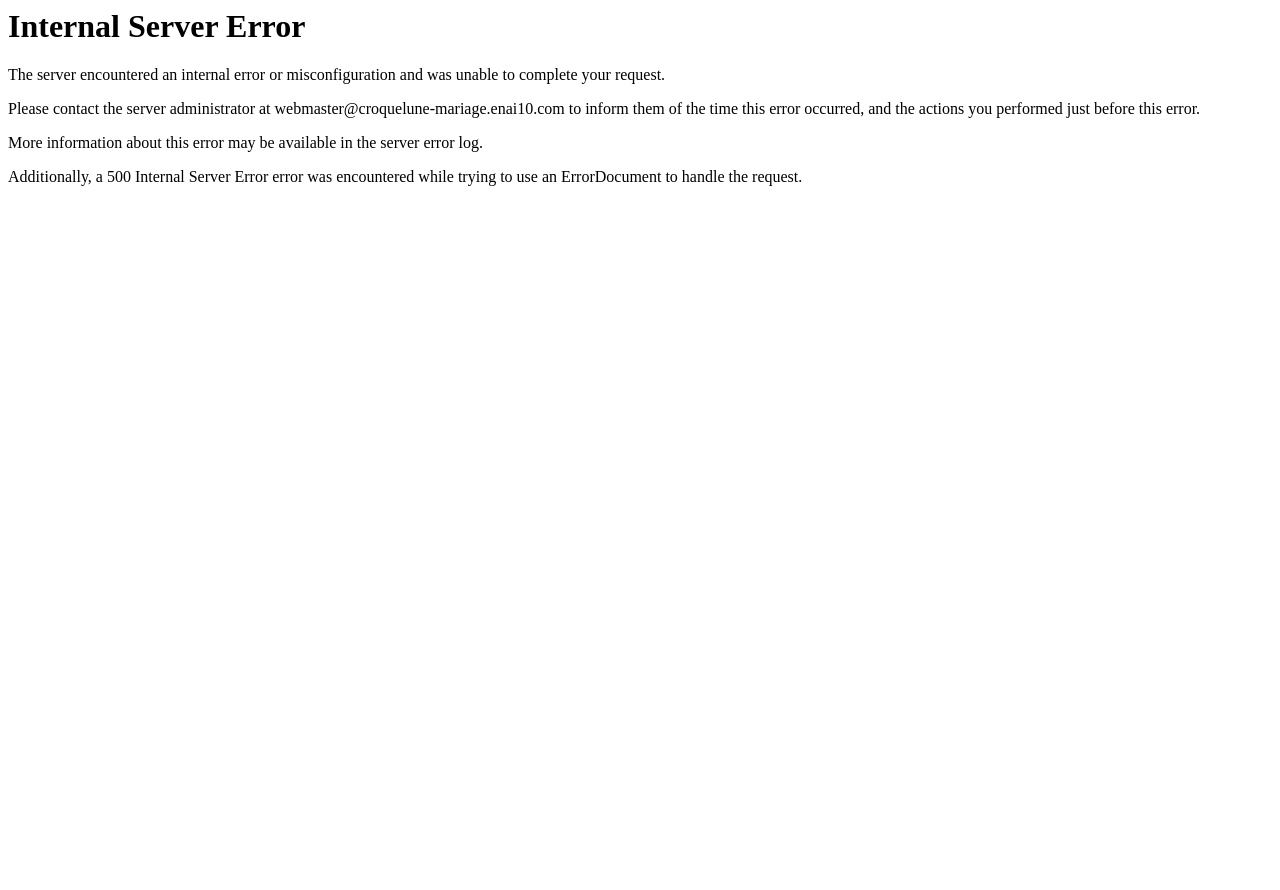Can you extract the primary headline text from the webpage?

Internal Server Error